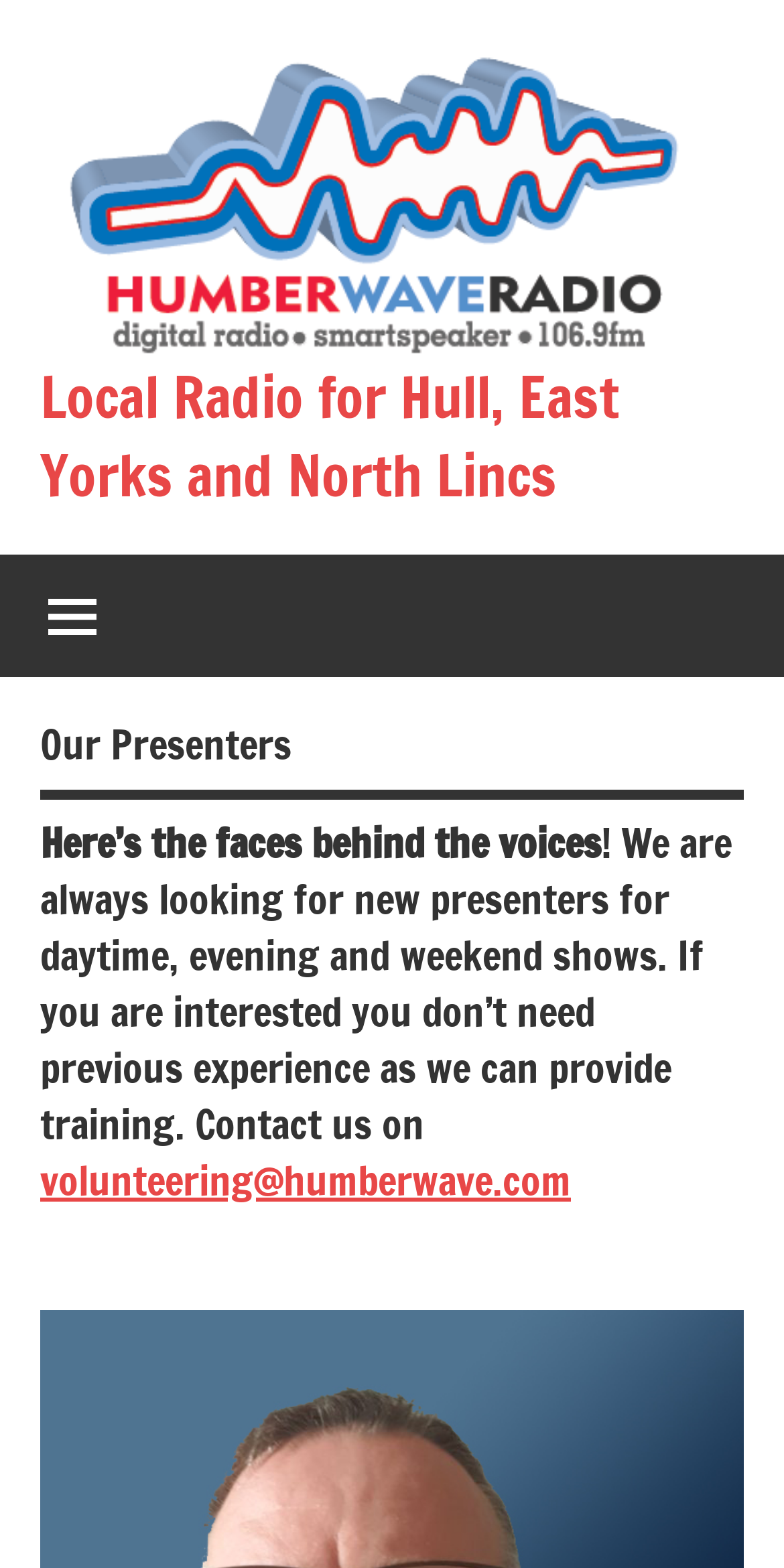Use one word or a short phrase to answer the question provided: 
Is the primary menu expanded?

False